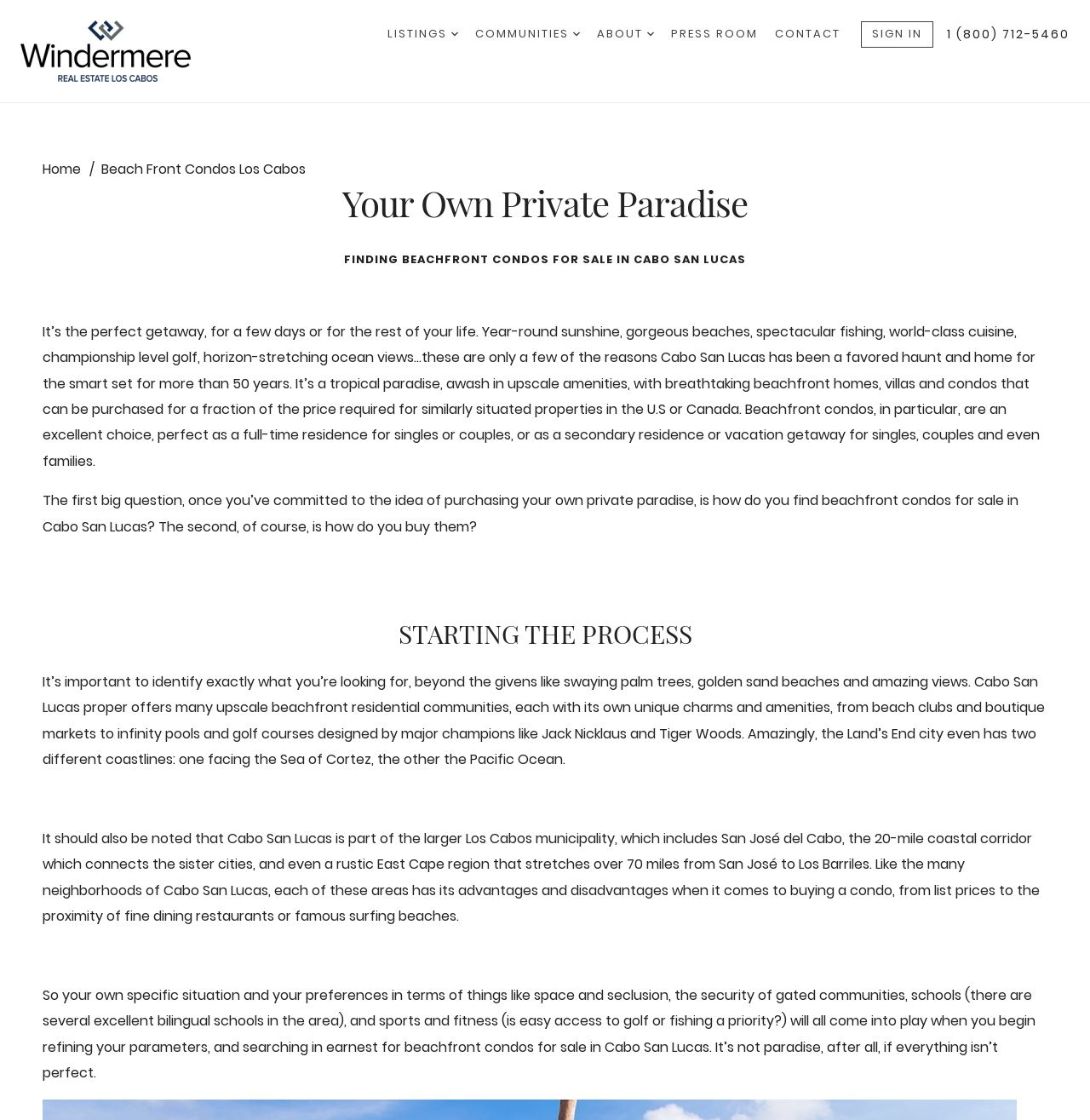Identify the bounding box coordinates of the specific part of the webpage to click to complete this instruction: "Sign in".

[0.79, 0.019, 0.856, 0.043]